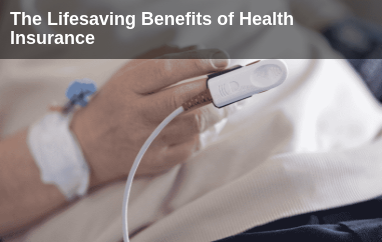What is the significance of health insurance?
Look at the screenshot and provide an in-depth answer.

The title 'The Lifesaving Benefits of Health Insurance' highlights the critical role that health insurance plays in providing access to necessary medical care and resources, illustrating the ways in which it can be a safeguard during health crises.